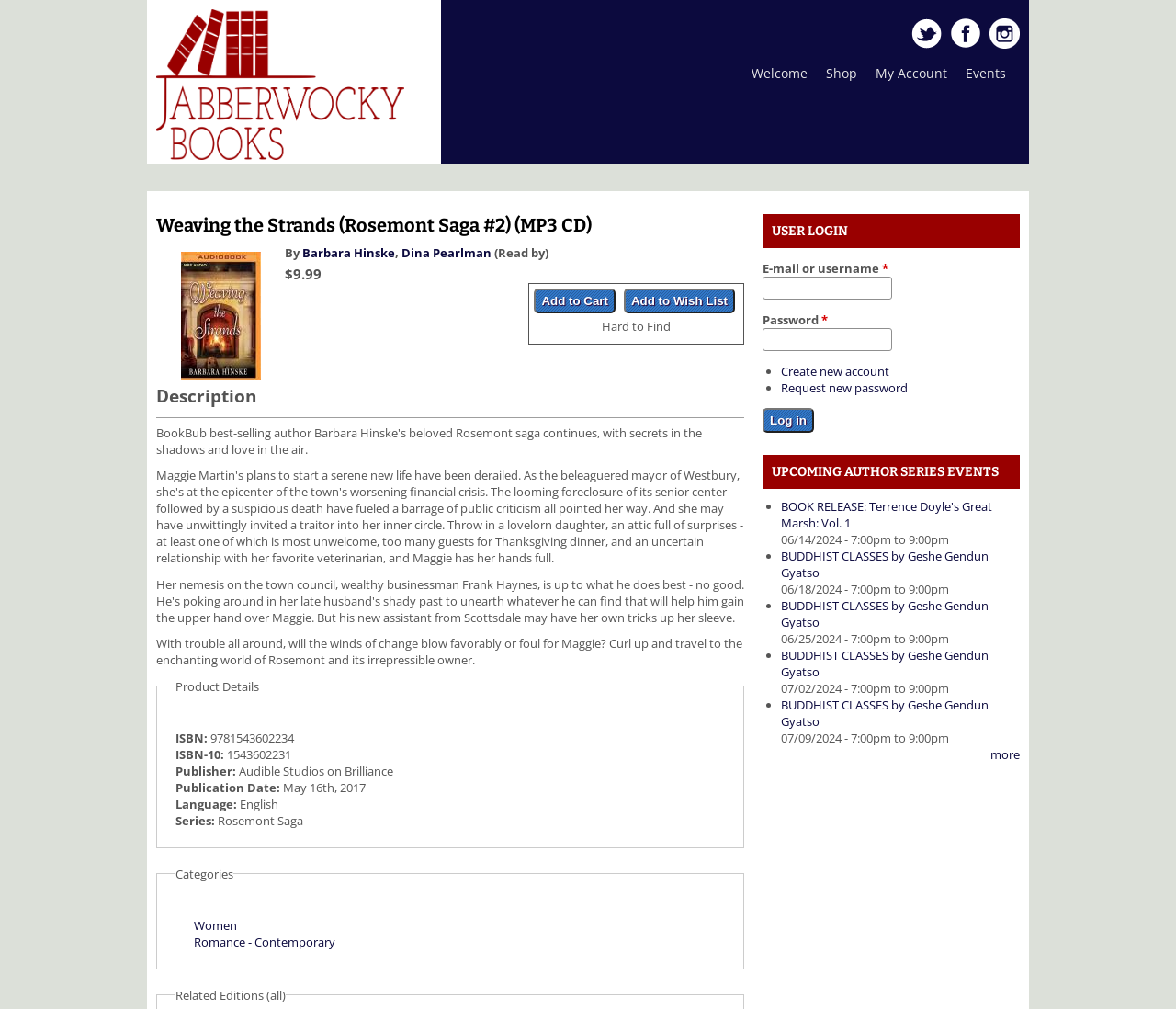Identify and extract the heading text of the webpage.

Weaving the Strands (Rosemont Saga #2) (MP3 CD)